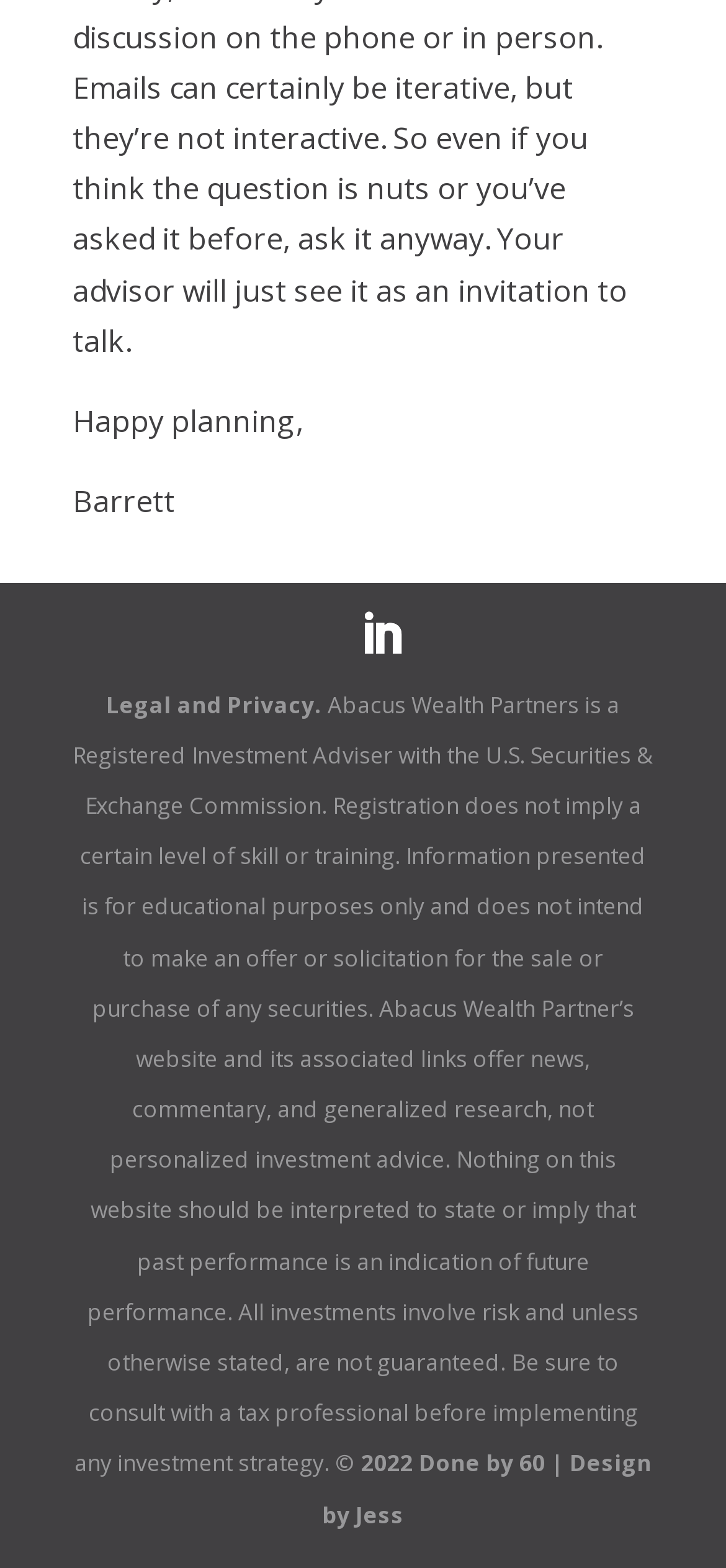What is the year of copyright?
Using the image, answer in one word or phrase.

2022